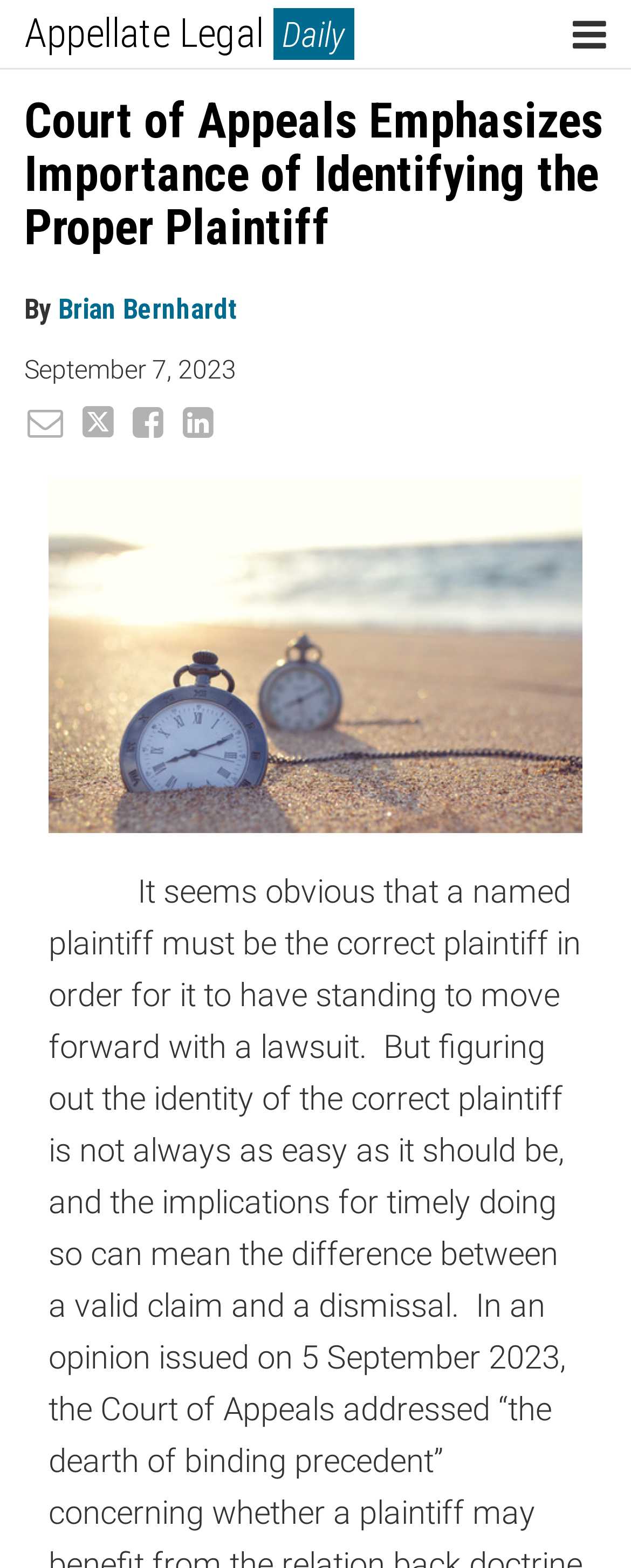Highlight the bounding box coordinates of the element that should be clicked to carry out the following instruction: "Click on the menu". The coordinates must be given as four float numbers ranging from 0 to 1, i.e., [left, top, right, bottom].

[0.038, 0.009, 0.962, 0.034]